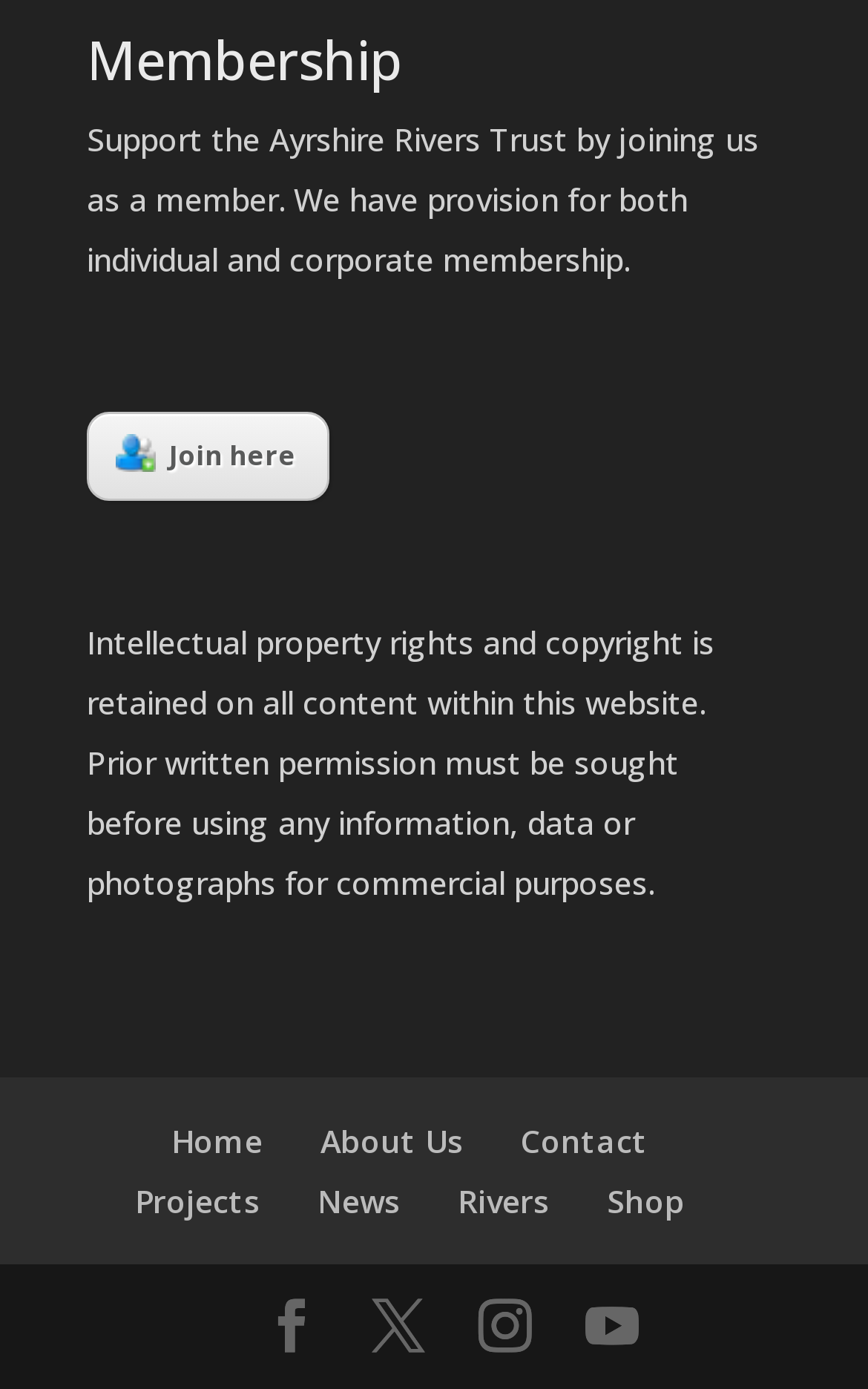Could you indicate the bounding box coordinates of the region to click in order to complete this instruction: "Visit the 'About Us' page".

[0.369, 0.806, 0.533, 0.836]